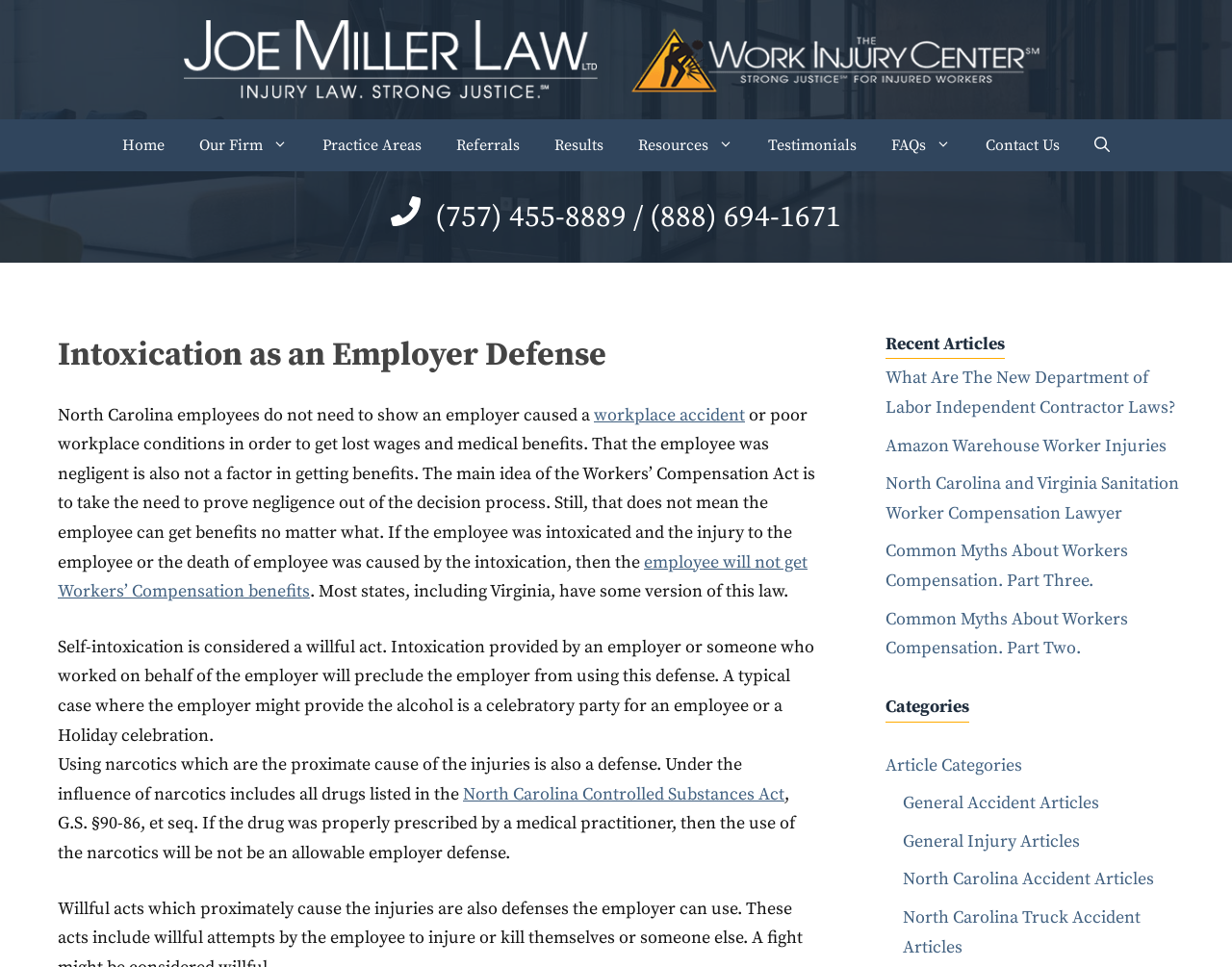Determine the bounding box coordinates of the region that needs to be clicked to achieve the task: "Click the 'Home' link".

[0.085, 0.124, 0.148, 0.177]